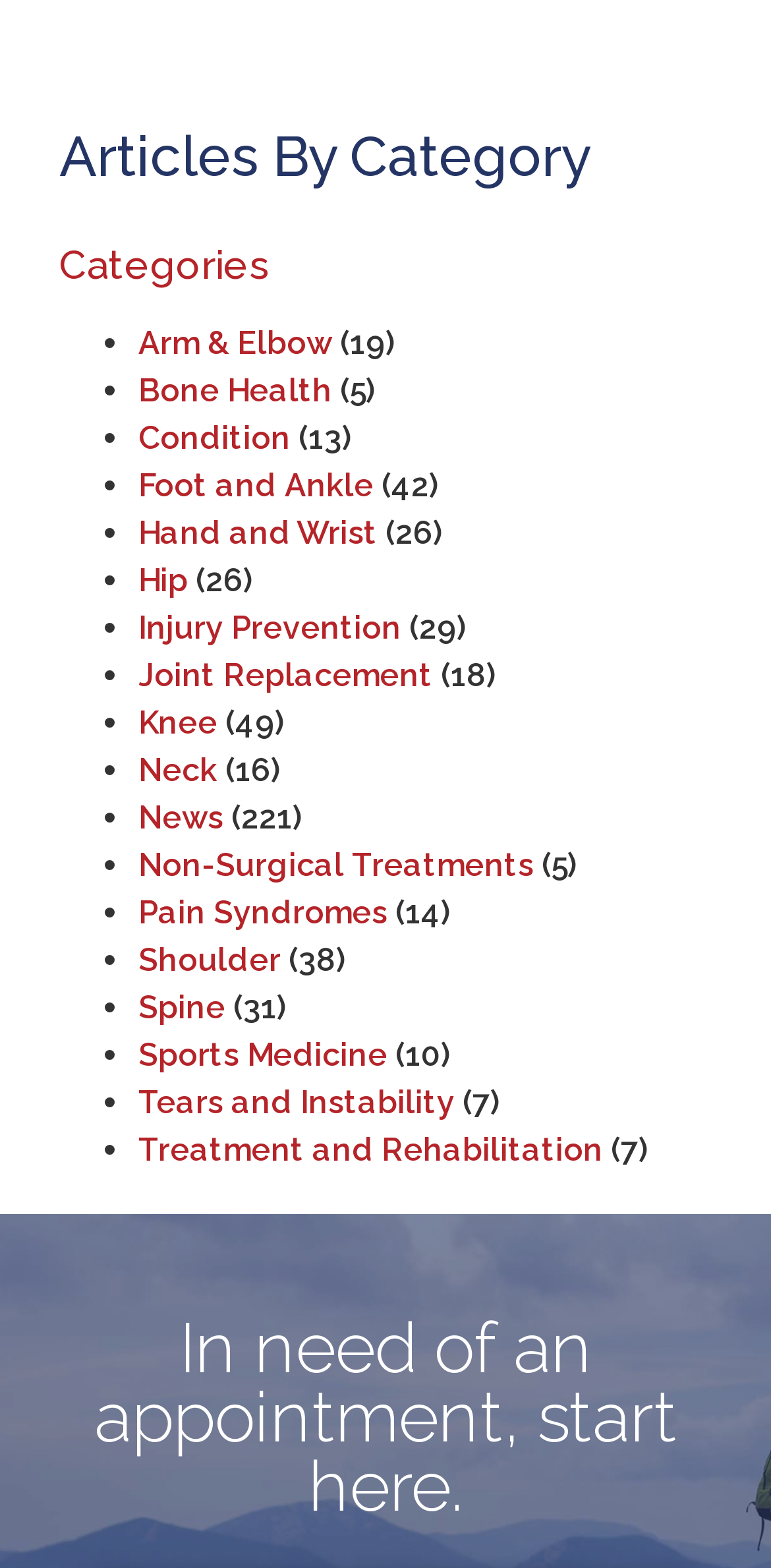Refer to the image and provide an in-depth answer to the question:
How many articles are there under the 'News' category?

I found the answer by looking at the static text '(221)' next to the 'News' link, which indicates the number of articles under this category.